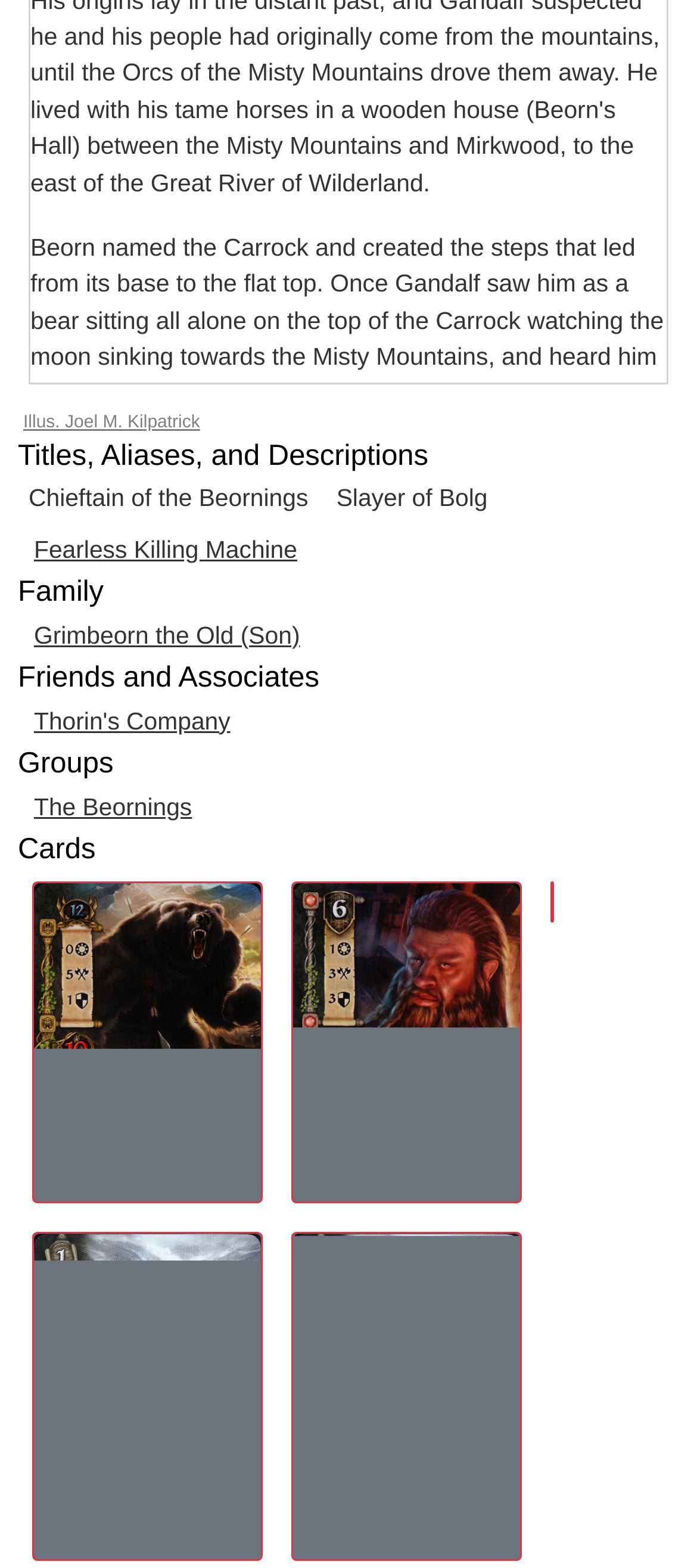Please identify the bounding box coordinates of the area that needs to be clicked to follow this instruction: "Explore Beorn's friends and associates".

[0.026, 0.422, 0.974, 0.444]